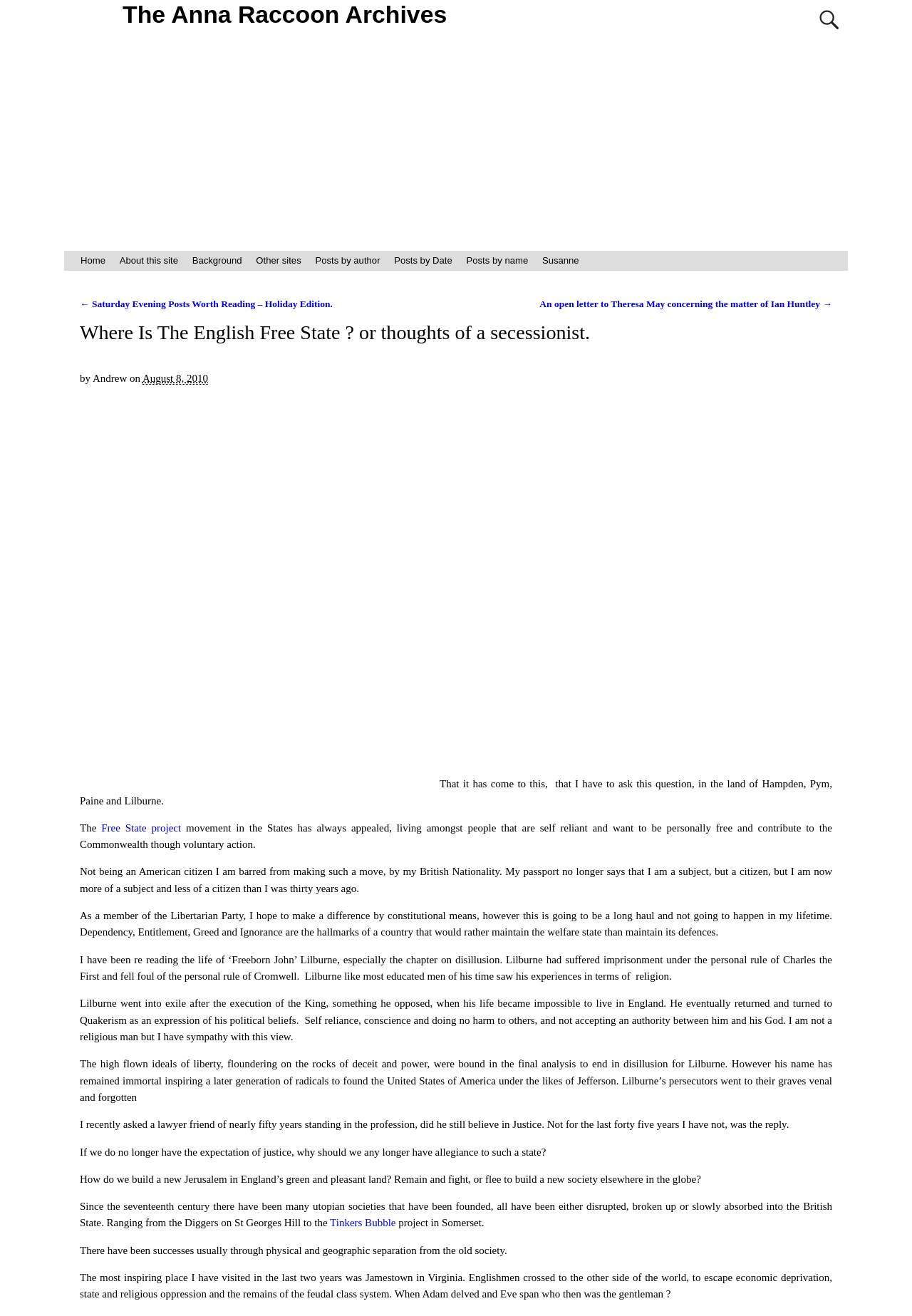Is there a search box on the webpage?
Based on the screenshot, provide your answer in one word or phrase.

Yes